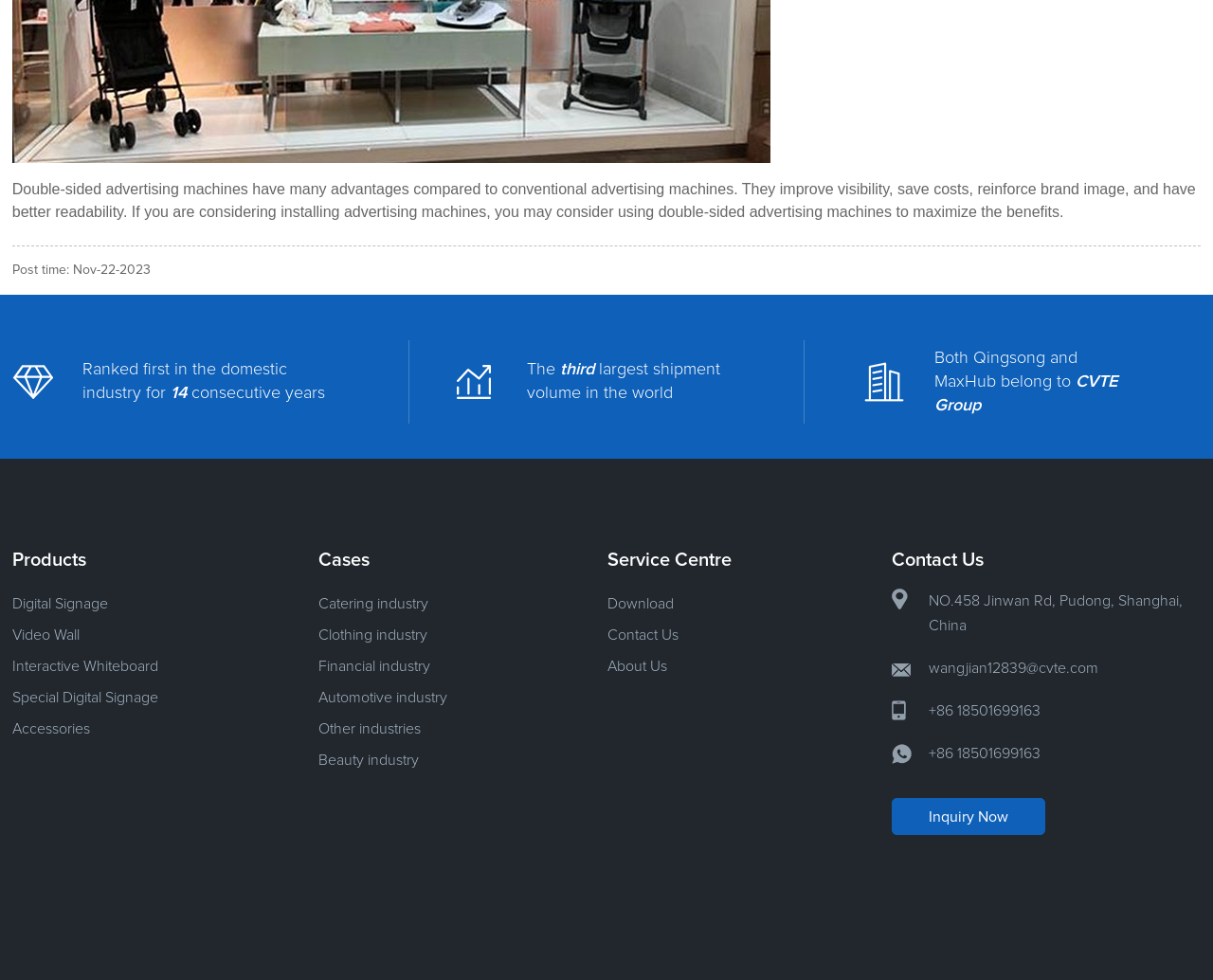Find the bounding box coordinates corresponding to the UI element with the description: "Pin it Pin on Pinterest". The coordinates should be formatted as [left, top, right, bottom], with values as floats between 0 and 1.

None